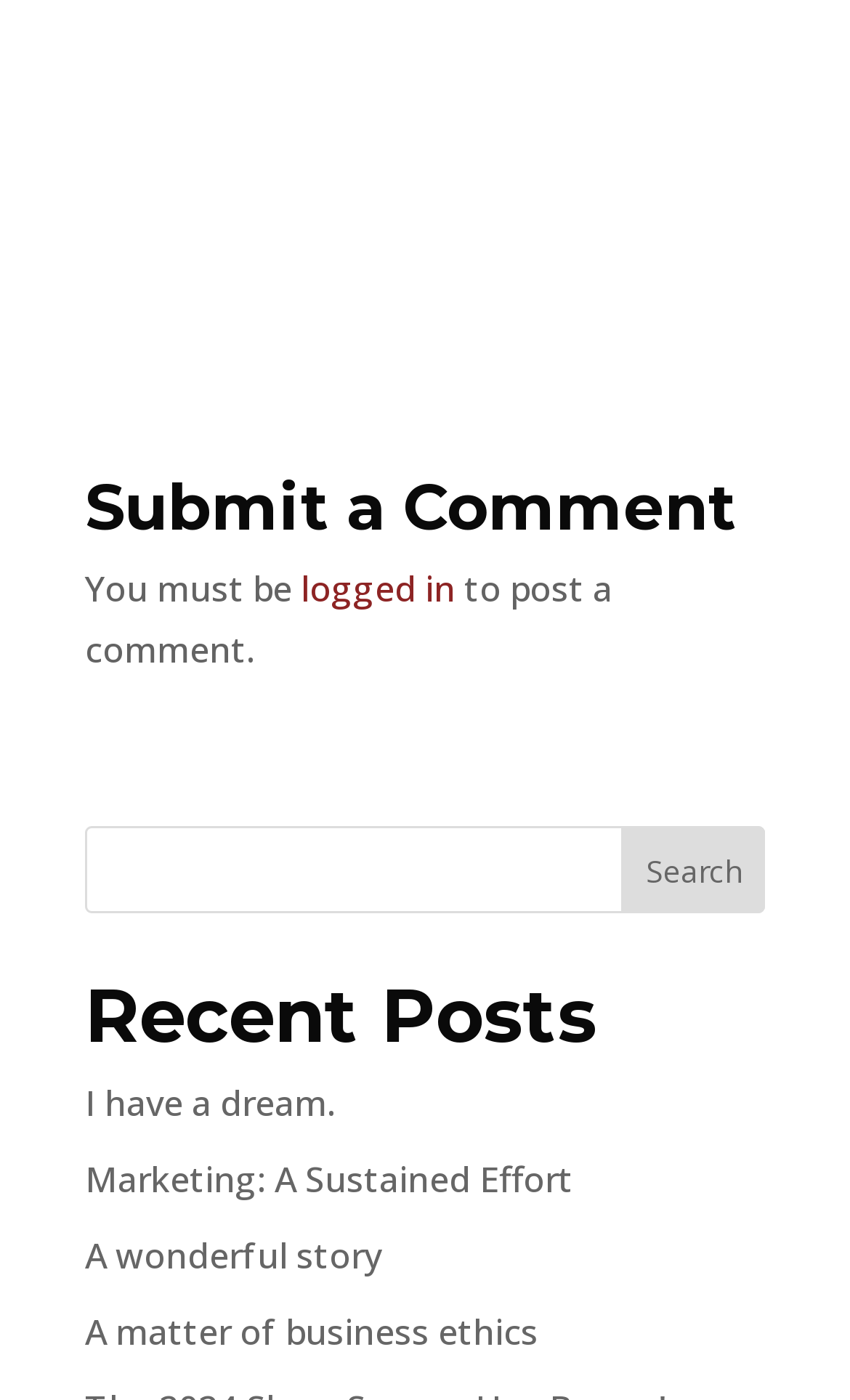Reply to the question with a brief word or phrase: What is required to post a comment?

Logged in